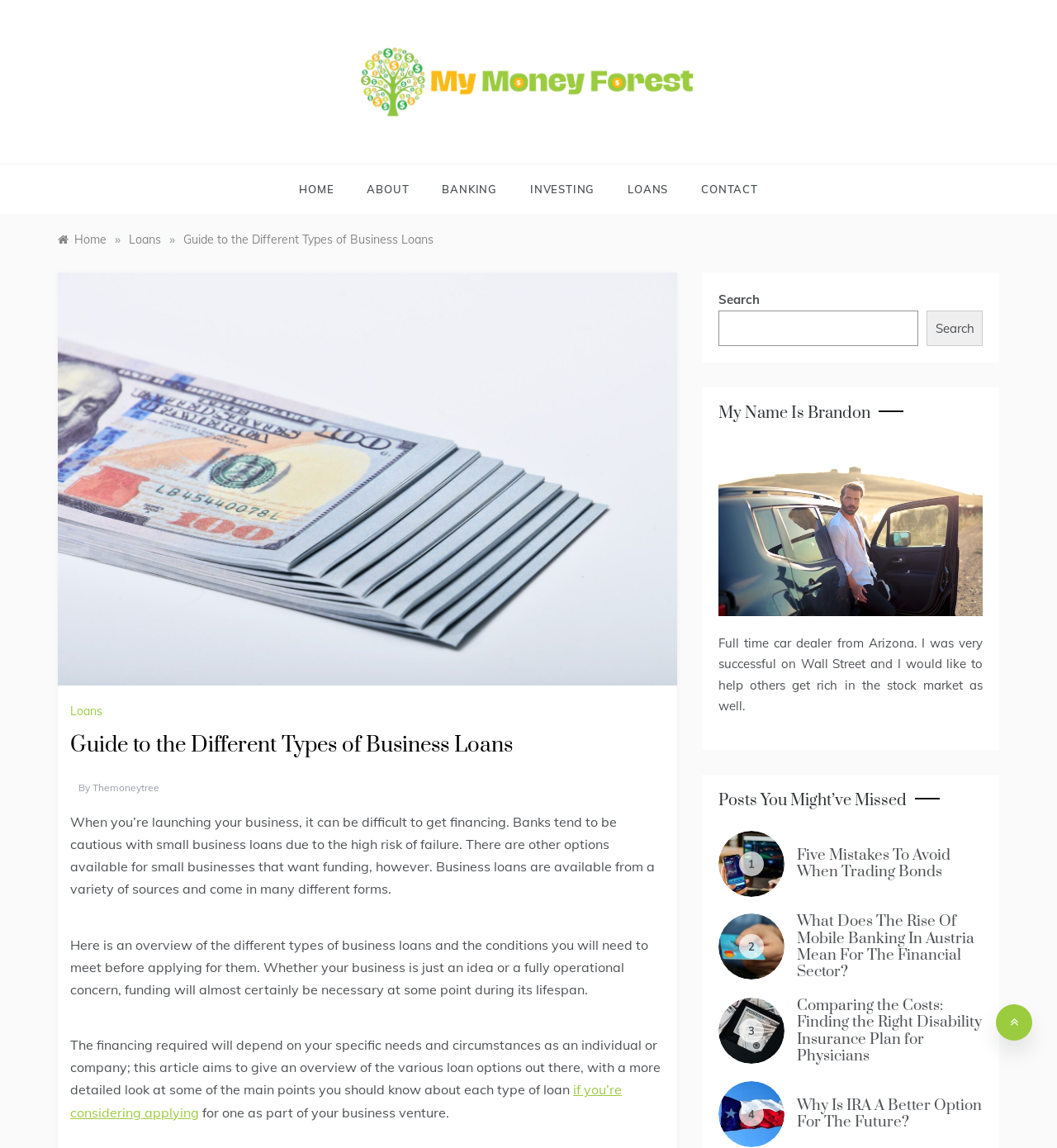Determine the bounding box coordinates of the area to click in order to meet this instruction: "Read the article 'Guide to the Different Types of Business Loans'".

[0.066, 0.634, 0.629, 0.665]